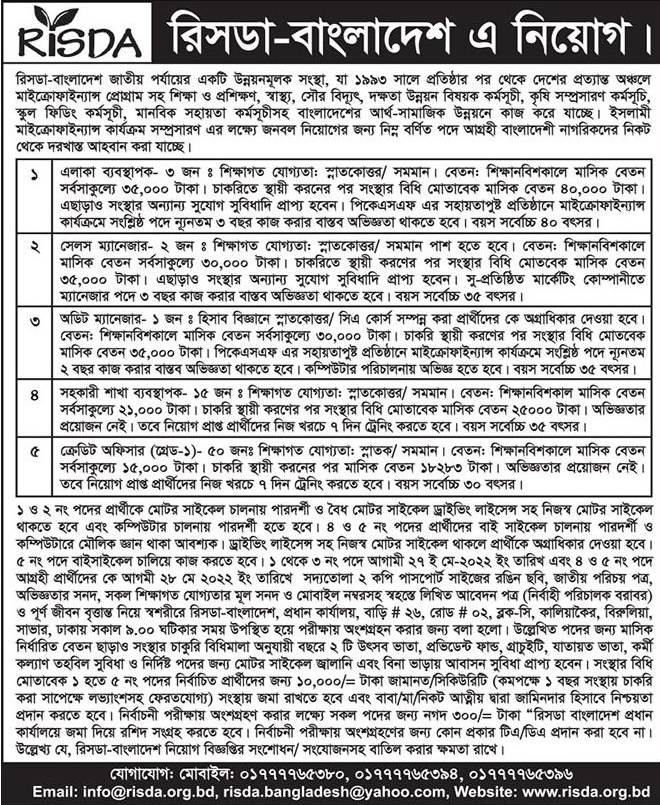What is displayed at the top of the document?
Kindly offer a detailed explanation using the data available in the image.

According to the caption, the RISDA logo is displayed at the top of the document, which is the RISDA Bangladesh Job Circular for 2023.